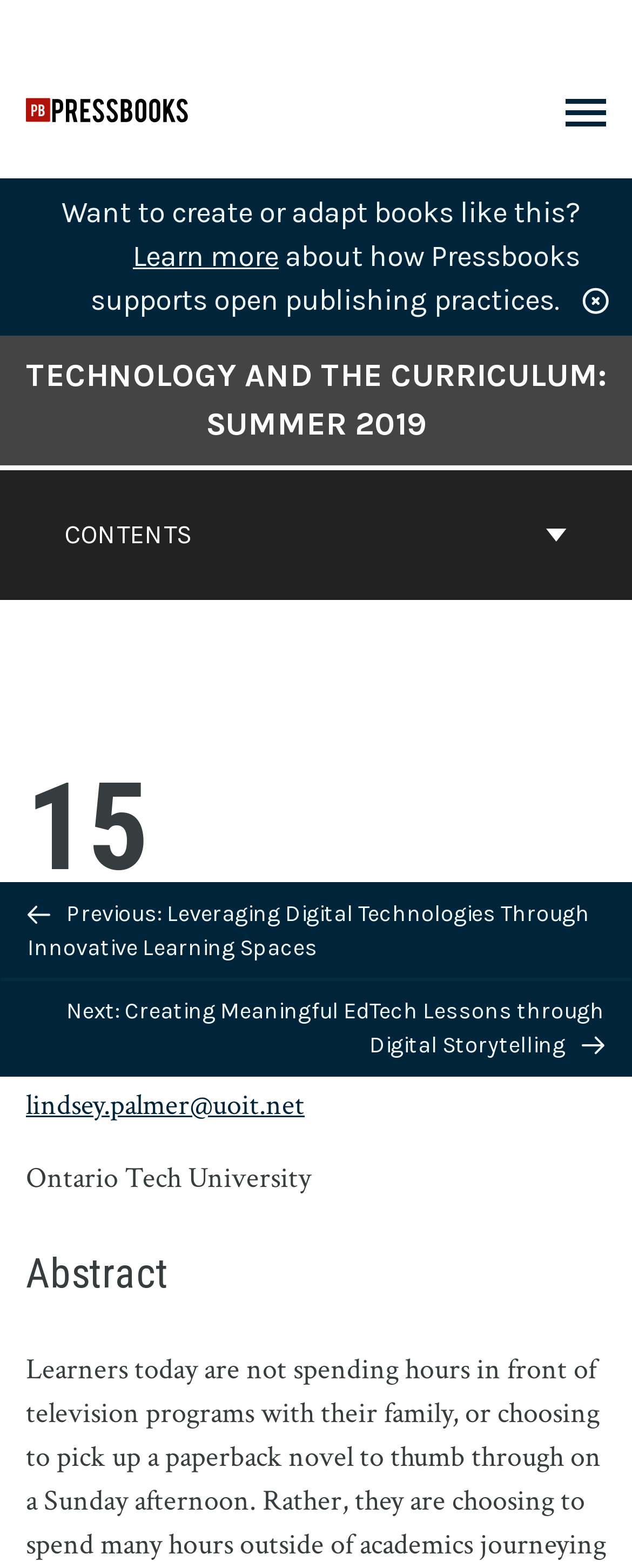Please mark the bounding box coordinates of the area that should be clicked to carry out the instruction: "View the previous chapter".

[0.0, 0.563, 1.0, 0.625]